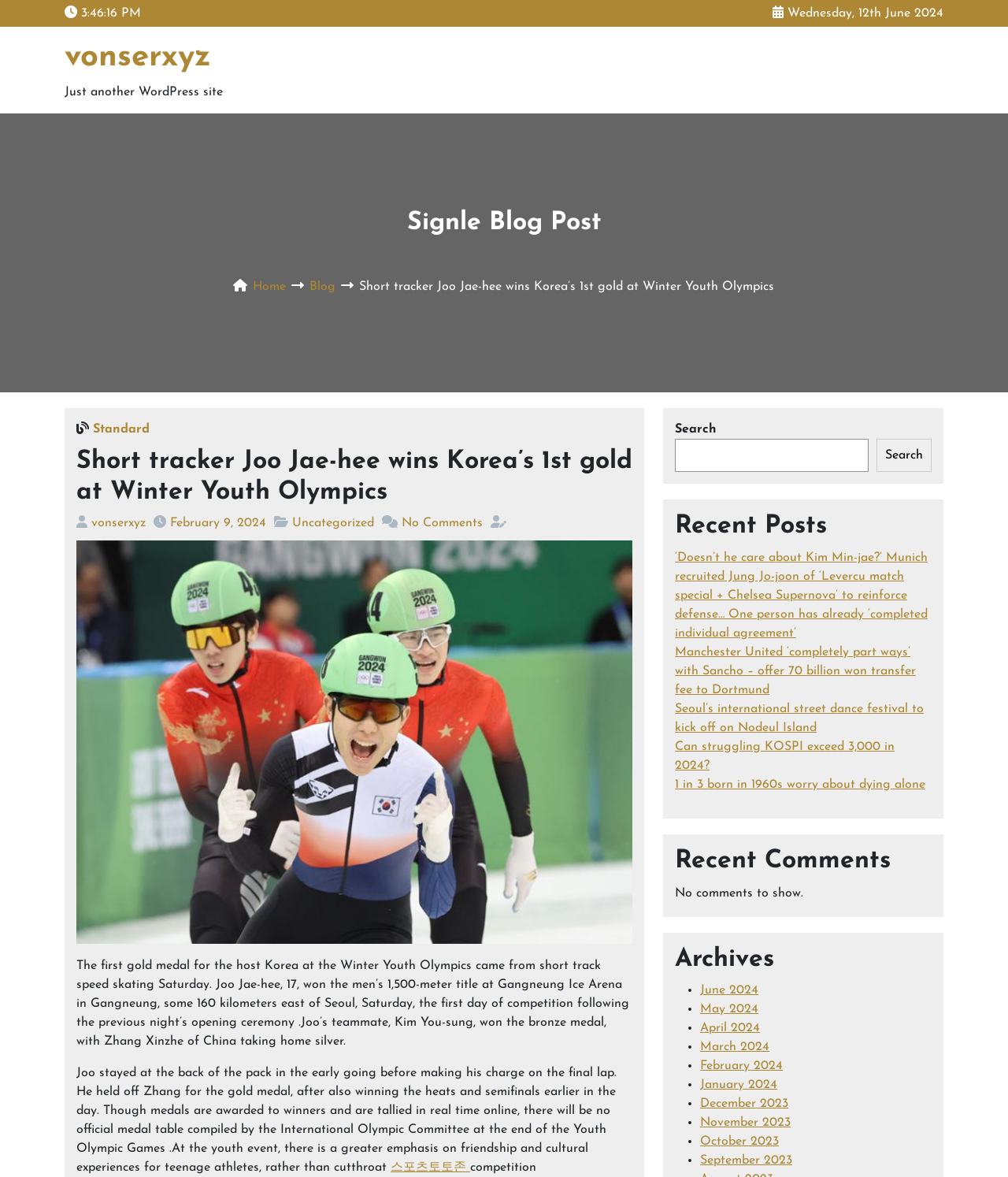Answer briefly with one word or phrase:
What is the name of the website?

vonserxyz